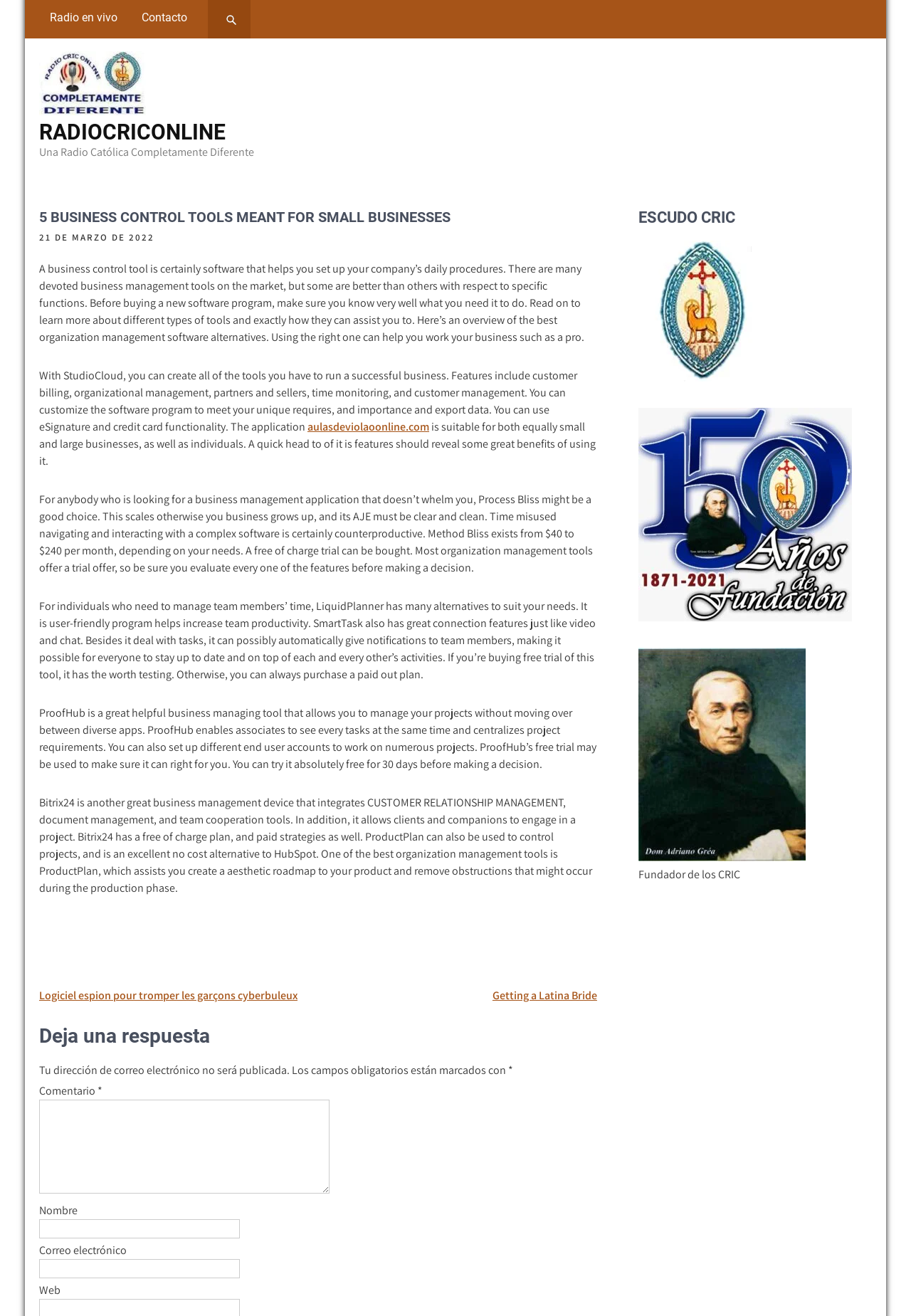Locate the bounding box of the UI element described by: "parent_node: Correo electrónico aria-describedby="email-notes" name="email"" in the given webpage screenshot.

[0.043, 0.957, 0.264, 0.971]